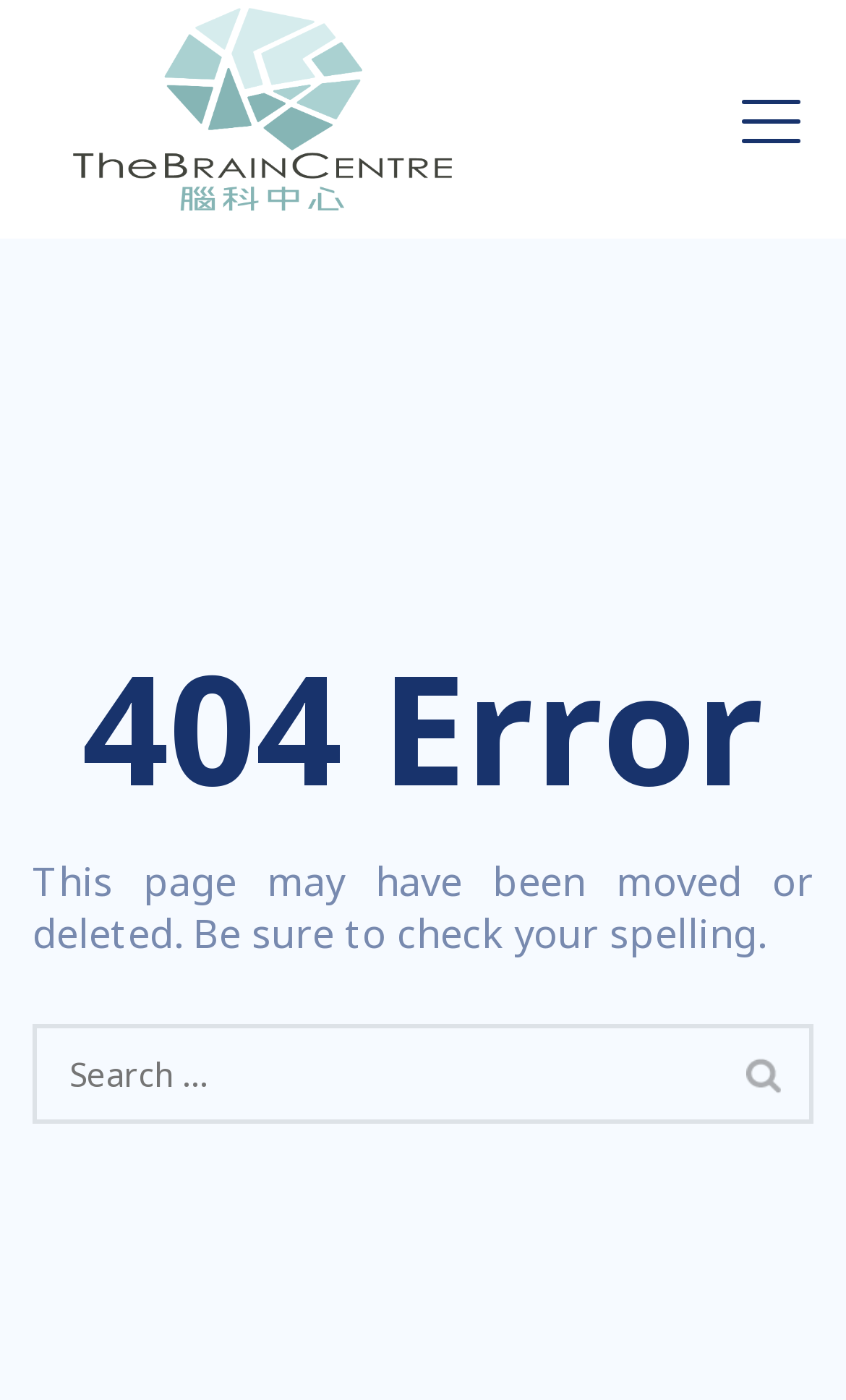Identify the bounding box of the HTML element described here: "parent_node: Search for: value="Search"". Provide the coordinates as four float numbers between 0 and 1: [left, top, right, bottom].

[0.844, 0.731, 0.962, 0.803]